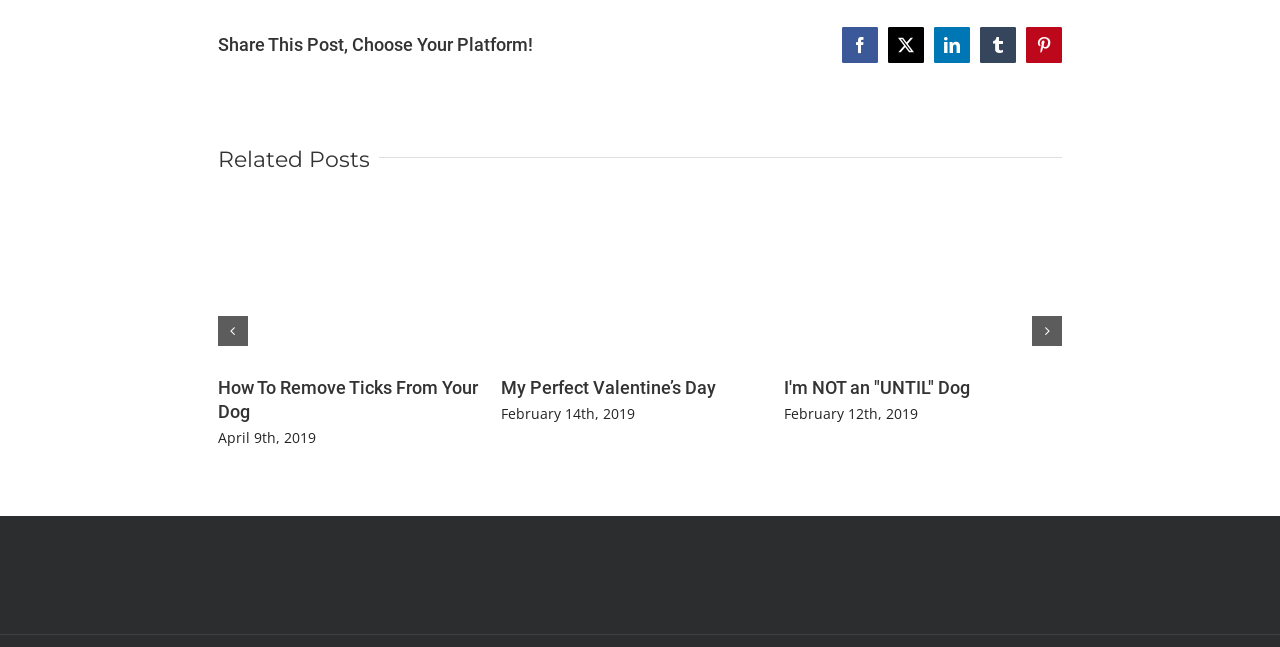What is the title of the first related post?
Based on the screenshot, provide a one-word or short-phrase response.

The Power of a Smile